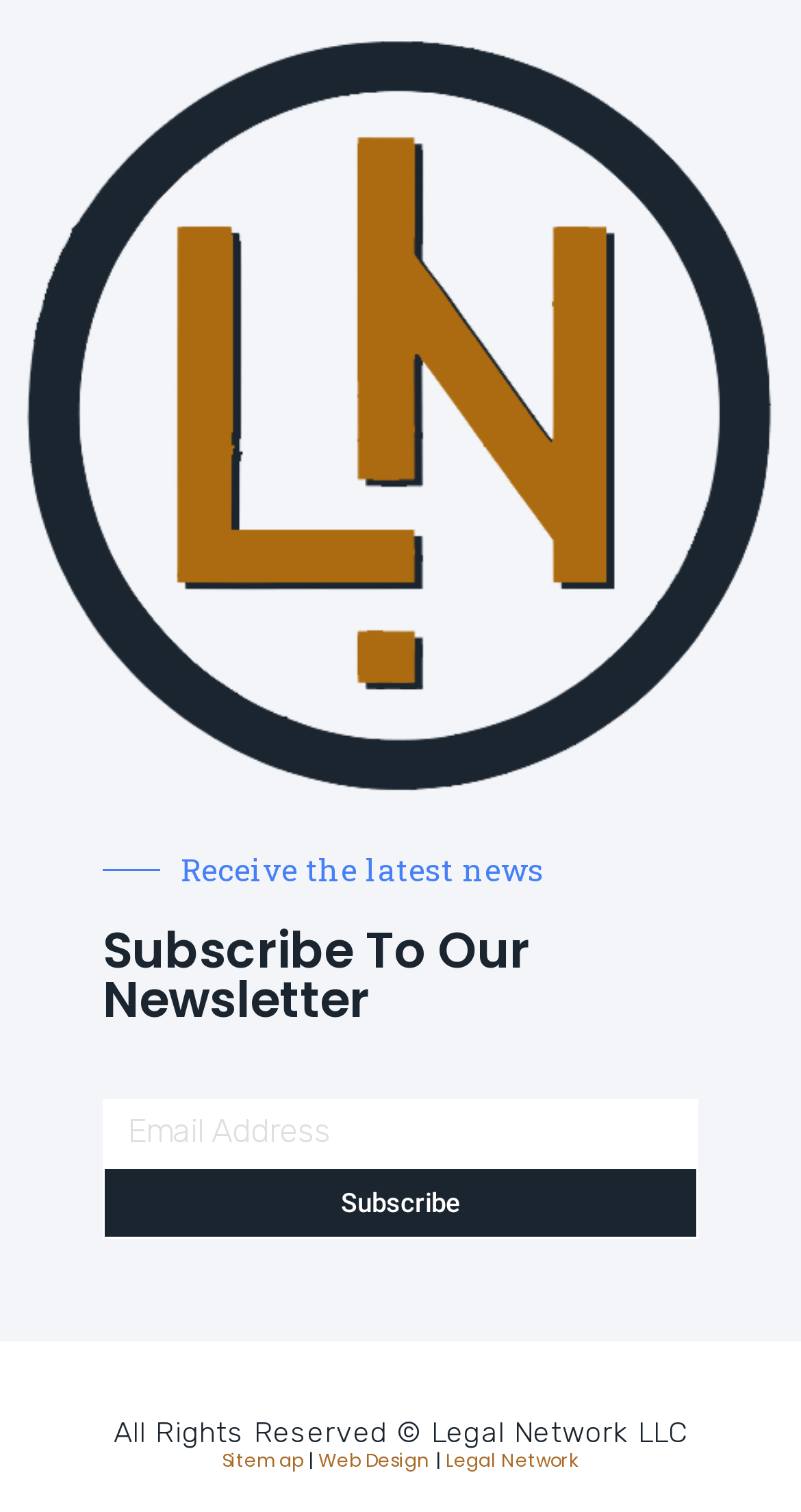Determine the bounding box coordinates of the UI element that matches the following description: "Legal Network LLC". The coordinates should be four float numbers between 0 and 1 in the format [left, top, right, bottom].

[0.538, 0.936, 0.858, 0.959]